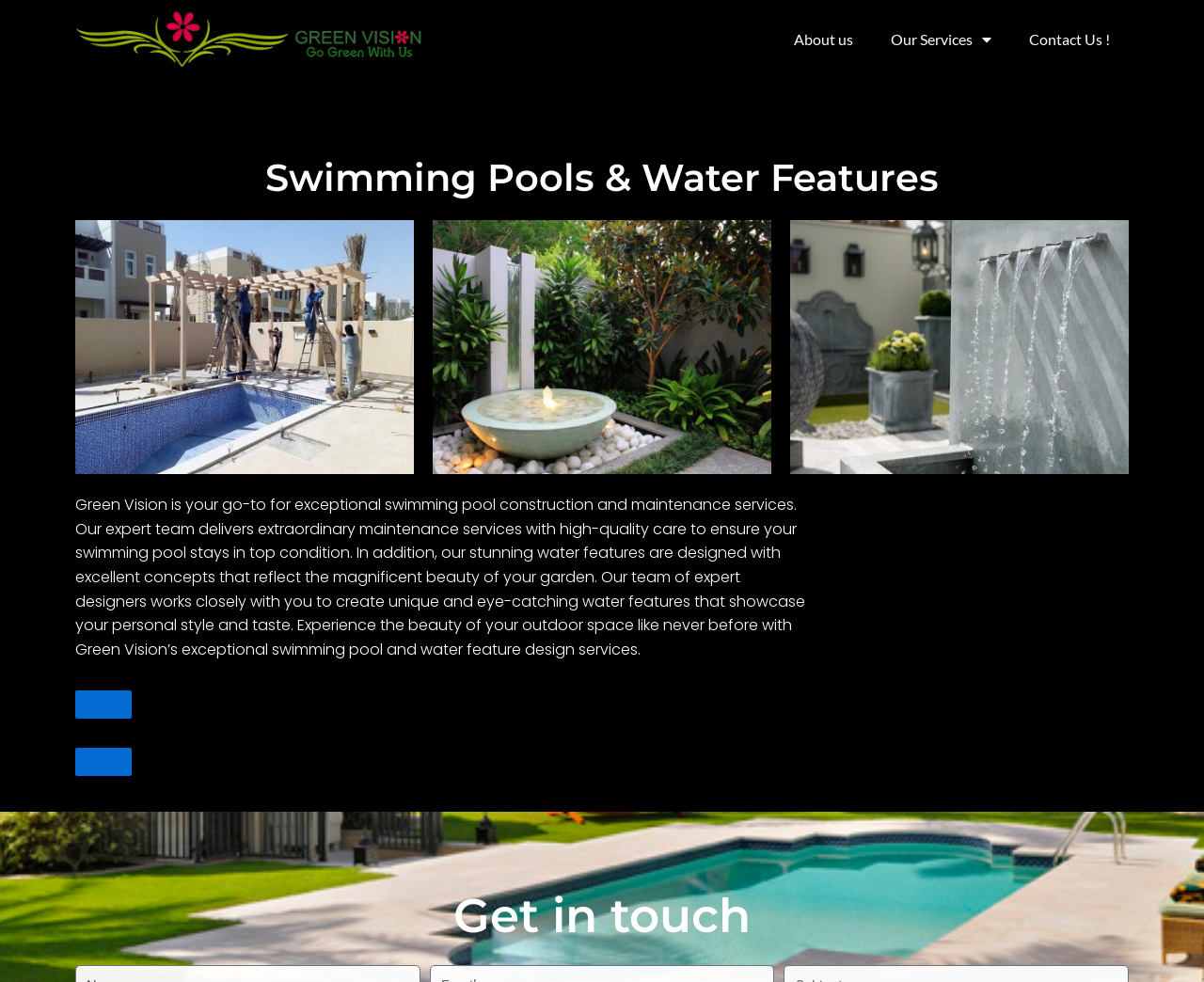Predict the bounding box of the UI element that fits this description: "Contact Us !".

[0.839, 0.018, 0.938, 0.062]